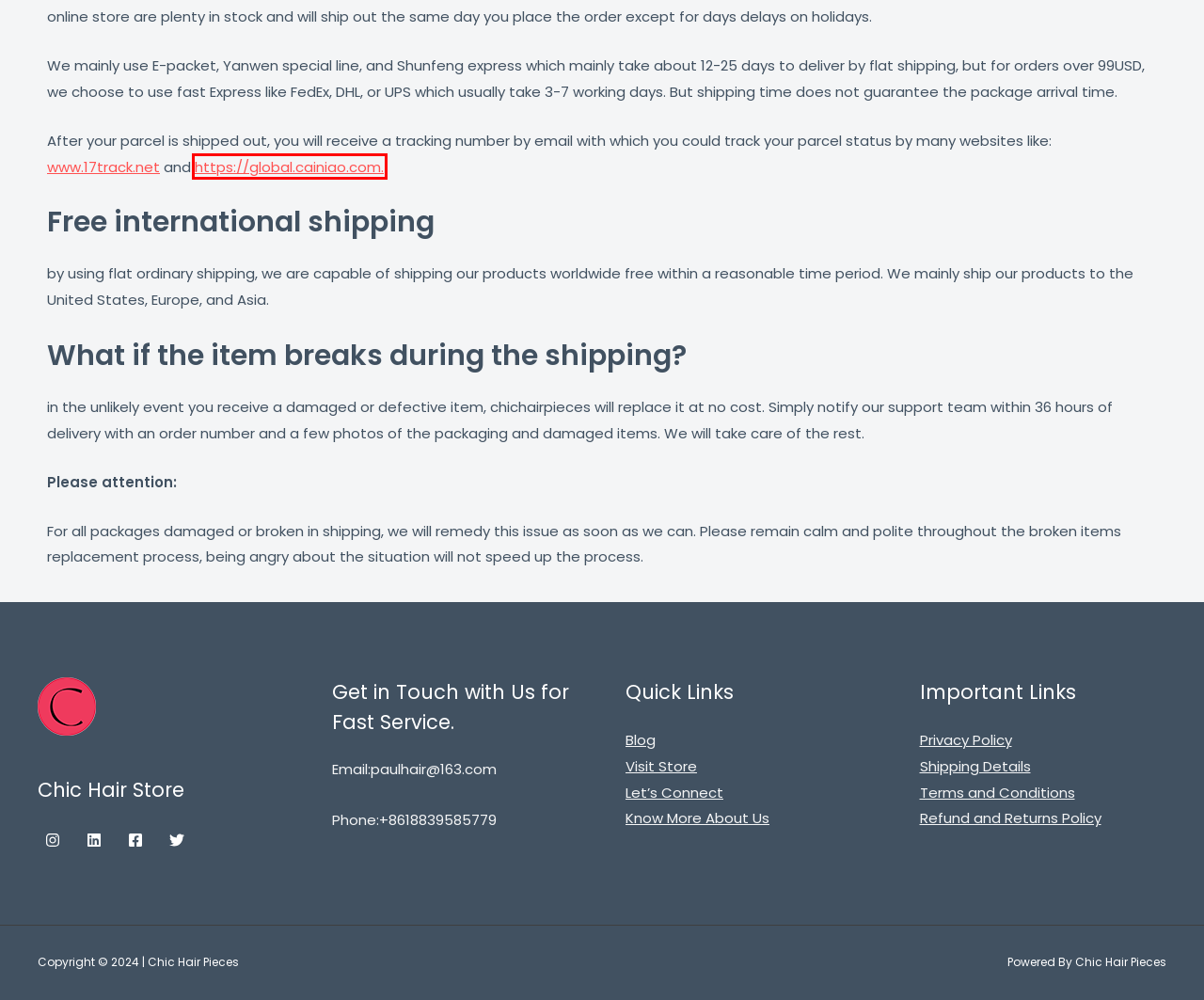Observe the provided screenshot of a webpage with a red bounding box around a specific UI element. Choose the webpage description that best fits the new webpage after you click on the highlighted element. These are your options:
A. Global Express Tracking
B. Merkins - Chic Hair Pieces
C. Mustaches - Chic Hair Pieces
D. Cart - Chic Hair Pieces
E. ALL-IN-ONE PACKAGE TRACKING | 17TRACK
F. privacy policy
G. buy cool realistic fake merkin, beards, and eyebrows
H. Shop - Chic Hair Pieces

A